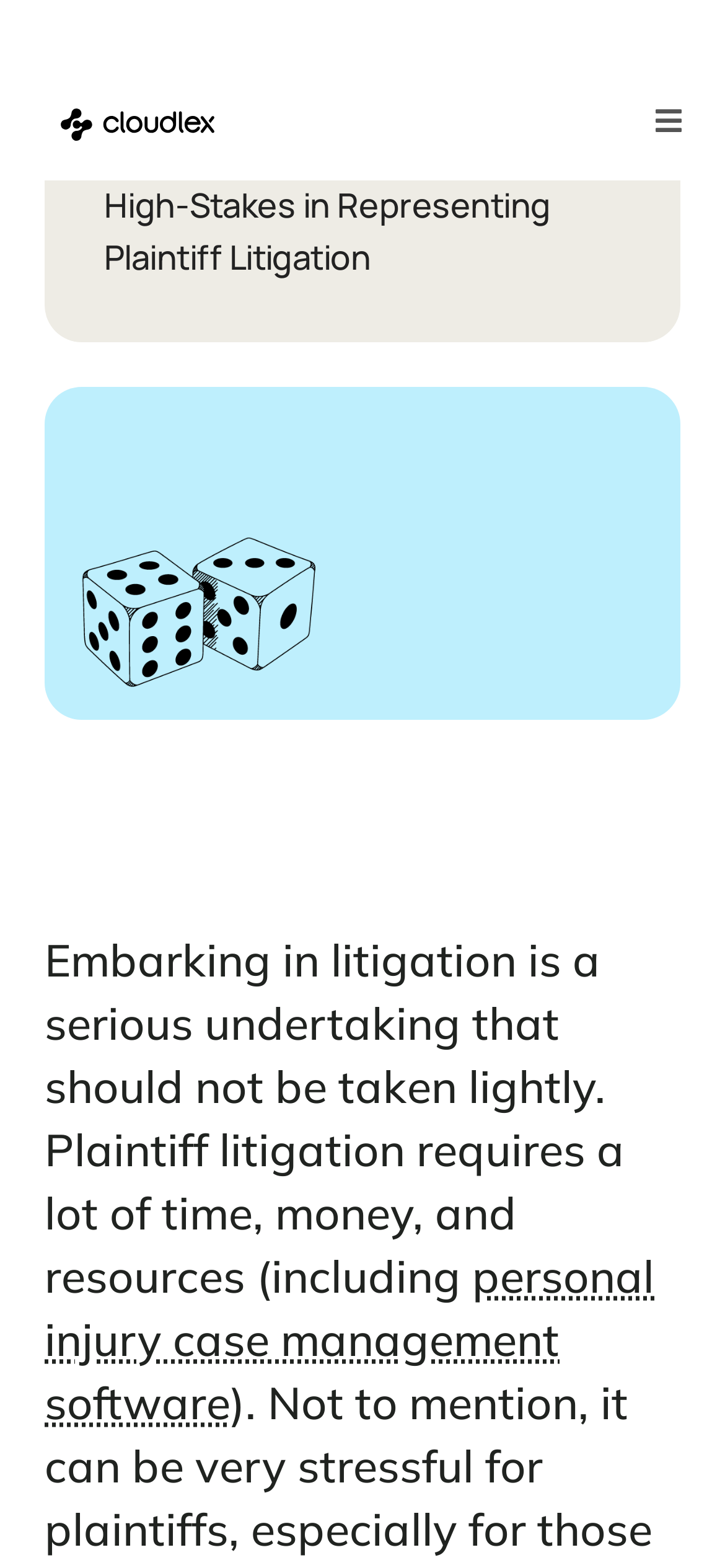Please reply to the following question with a single word or a short phrase:
Is there a menu on the webpage?

Yes